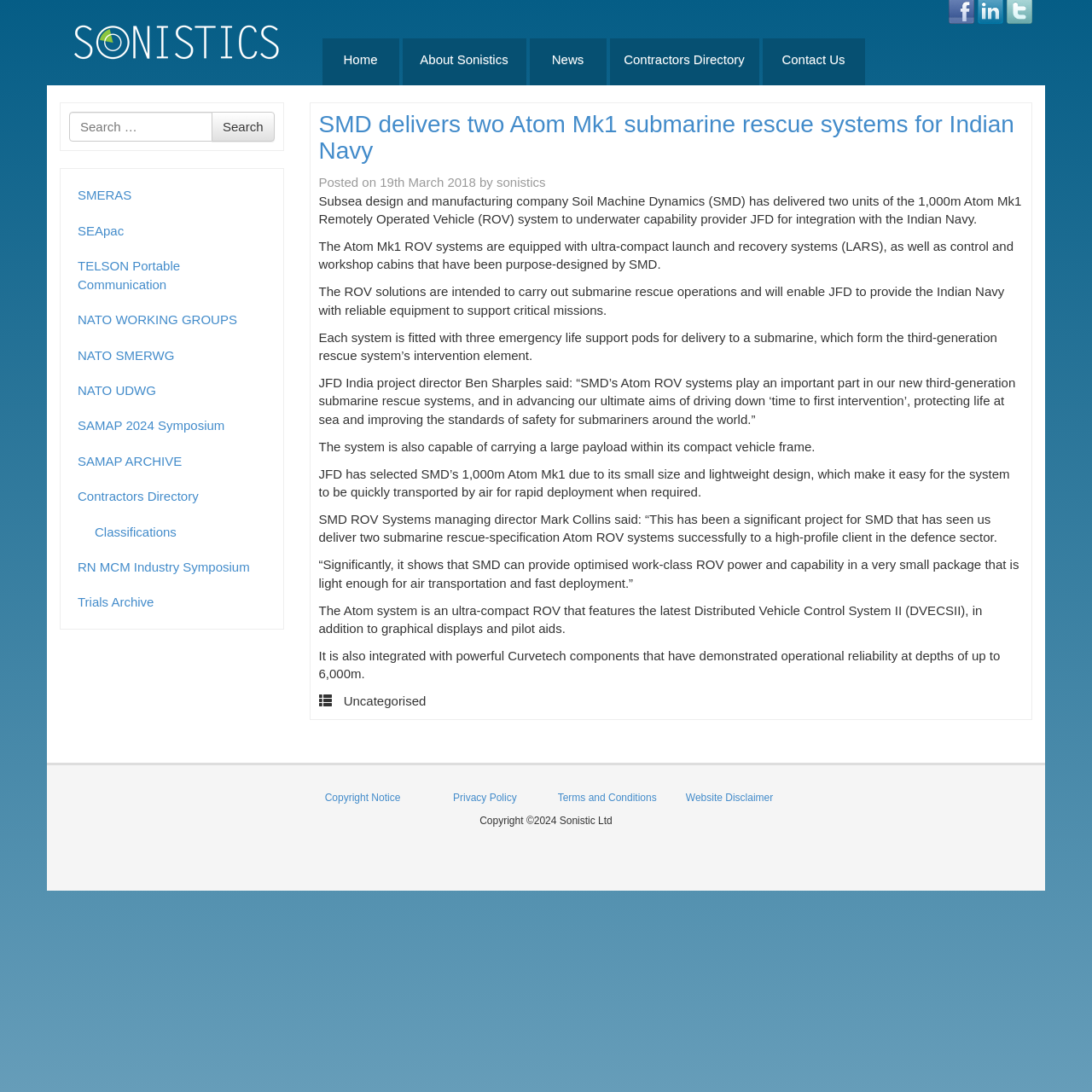Can you find the bounding box coordinates of the area I should click to execute the following instruction: "Read about SMD delivers two Atom Mk1 submarine rescue systems for Indian Navy"?

[0.292, 0.102, 0.929, 0.15]